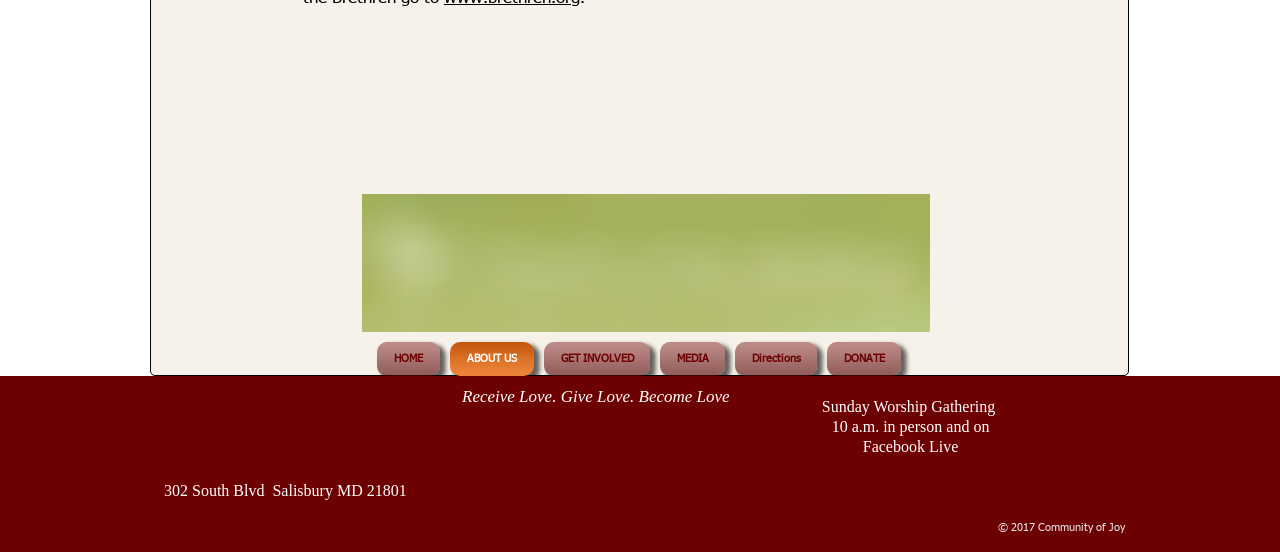What is the worship gathering time?
Provide a detailed answer to the question using information from the image.

The worship gathering time is mentioned as '10 a.m.' which is located below the text 'Sunday Worship Gathering' on the webpage.